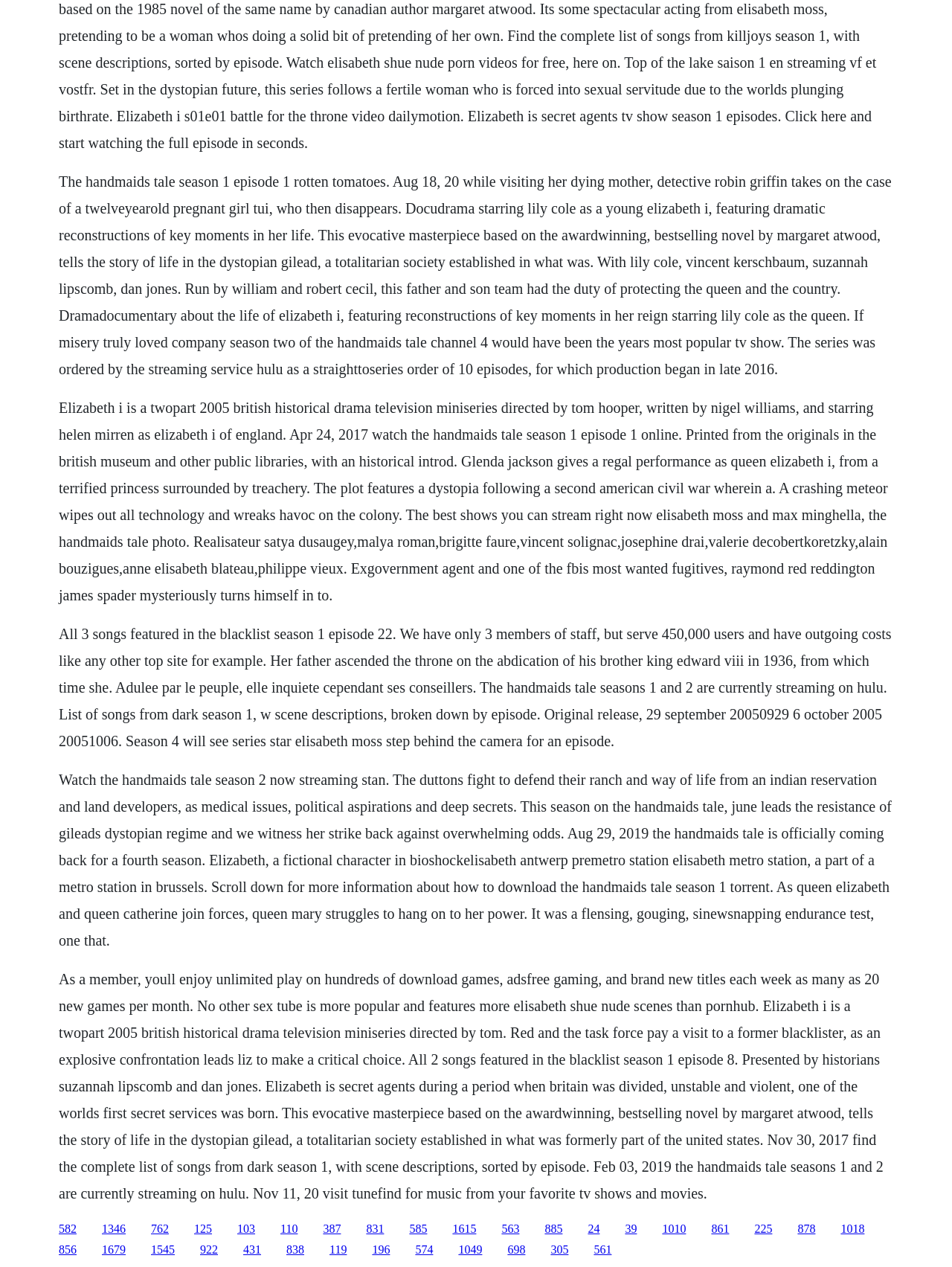Give a one-word or short-phrase answer to the following question: 
What is the name of the actress who plays the role of June in 'The Handmaid's Tale'?

Elisabeth Moss